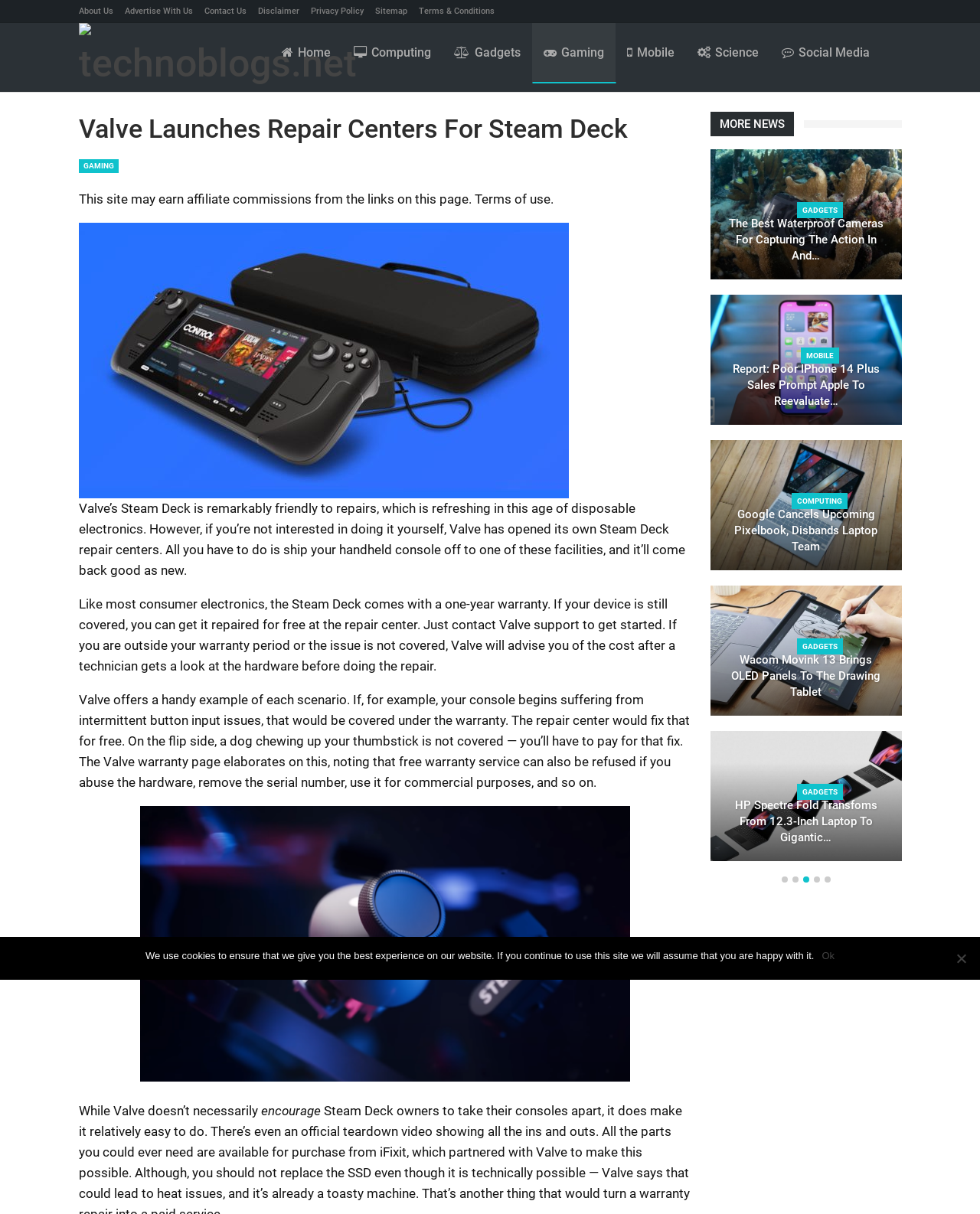Specify the bounding box coordinates for the region that must be clicked to perform the given instruction: "Click on the 'About Us' link".

[0.08, 0.005, 0.115, 0.013]